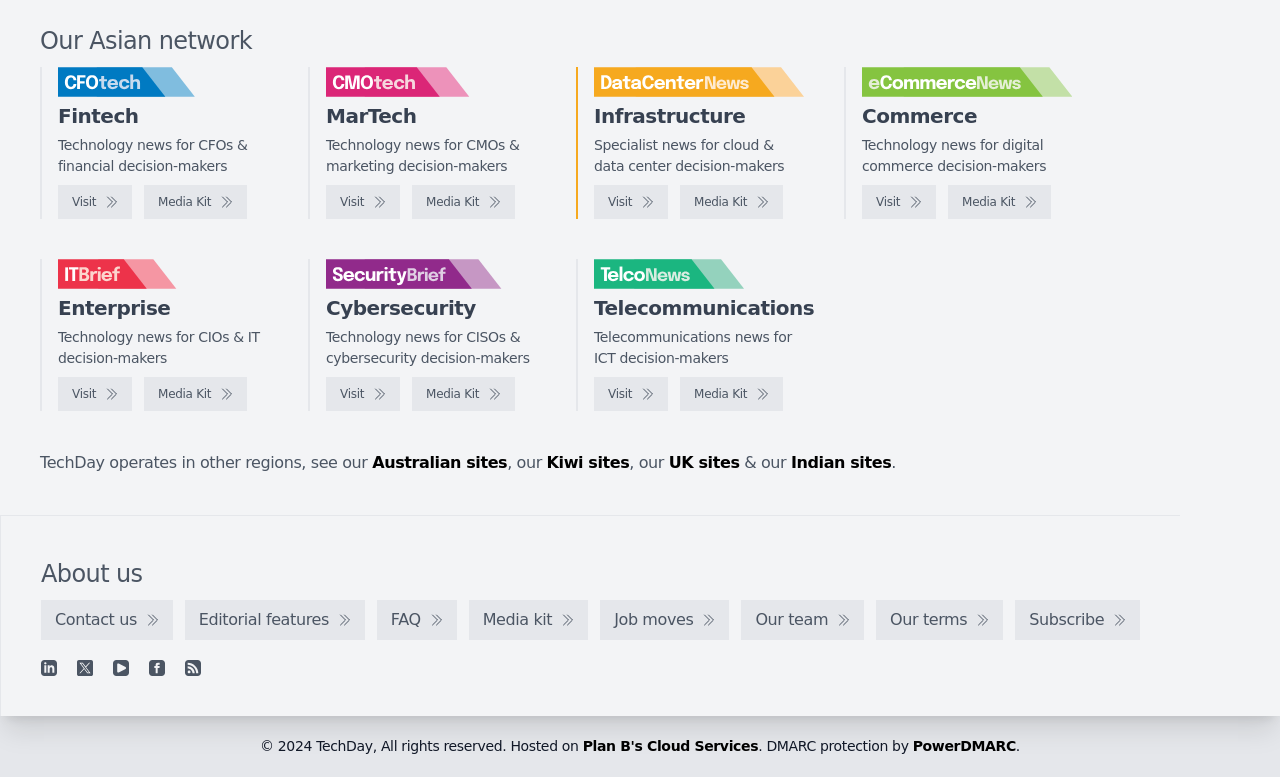Locate the bounding box coordinates of the element that should be clicked to fulfill the instruction: "Go to eCommerceNews".

[0.673, 0.238, 0.731, 0.282]